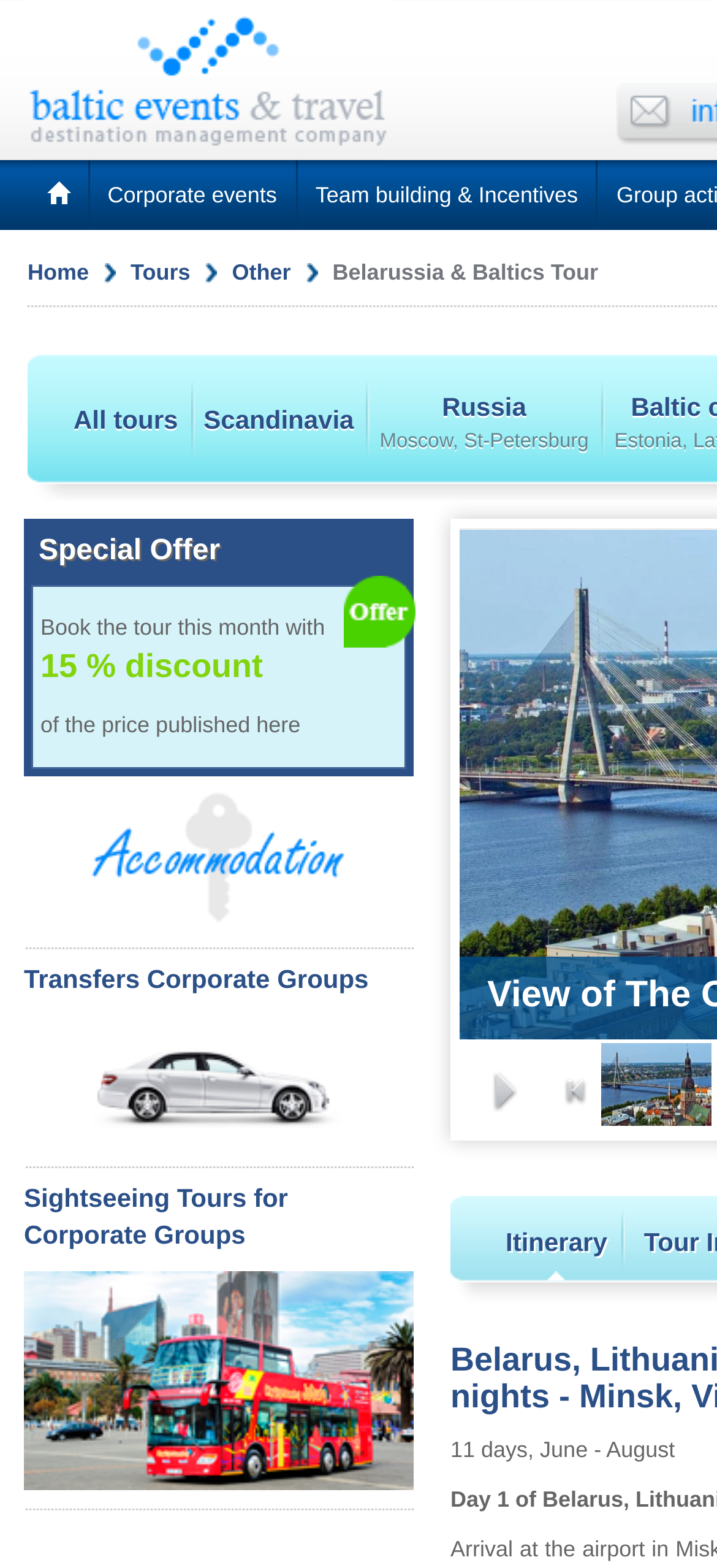How many days is the tour?
Based on the screenshot, provide a one-word or short-phrase response.

11 days